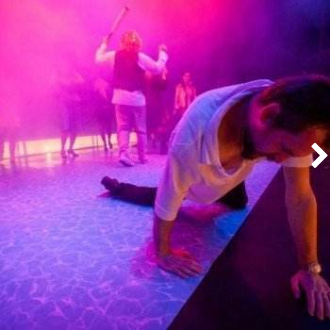Using the information in the image, give a comprehensive answer to the question: 
How many performers are visible in the background?

In the background, other performers are visible, some standing and one wielding a prop, adding to the dynamic and chaotic energy of the scene.